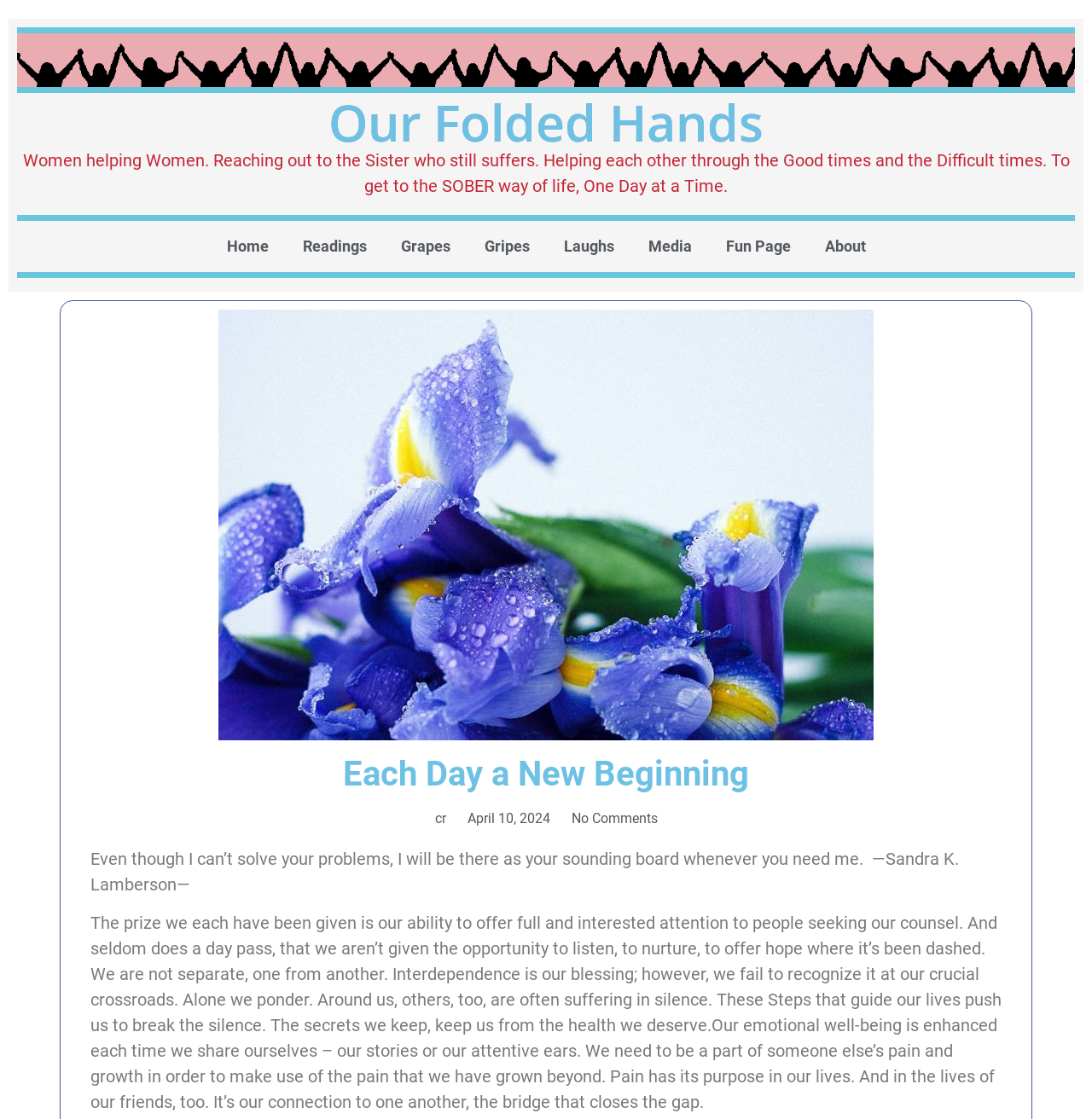Generate a thorough caption that explains the contents of the webpage.

The webpage is titled "Each Day a New Beginning" and has a heading "Our Folded Hands" at the top. Below this heading, there is a paragraph of text that describes the purpose of the website, which is to provide a supportive community for women helping each other through difficult times.

On the top-right side of the page, there is a navigation menu with 7 links: "Home", "Readings", "Grapes", "Gripes", "Laughs", "Media", and "Fun Page", followed by an "About" link. These links are aligned horizontally and take up about a quarter of the page's width.

Below the navigation menu, there is a large image of "Pretty Purple Flowers" that occupies about half of the page's width and height.

Further down the page, there is a heading "Each Day a New Beginning" followed by a series of paragraphs with inspirational quotes and texts. The first quote is from Sandra K. Lamberson, and the second quote discusses the importance of listening and offering hope to others. The third and longest text block discusses the importance of interdependence, breaking silence, and sharing one's stories and attentive ears to enhance emotional well-being.

At the bottom of the page, there are three short lines of text: "cr", "April 10, 2024", and "No Comments".